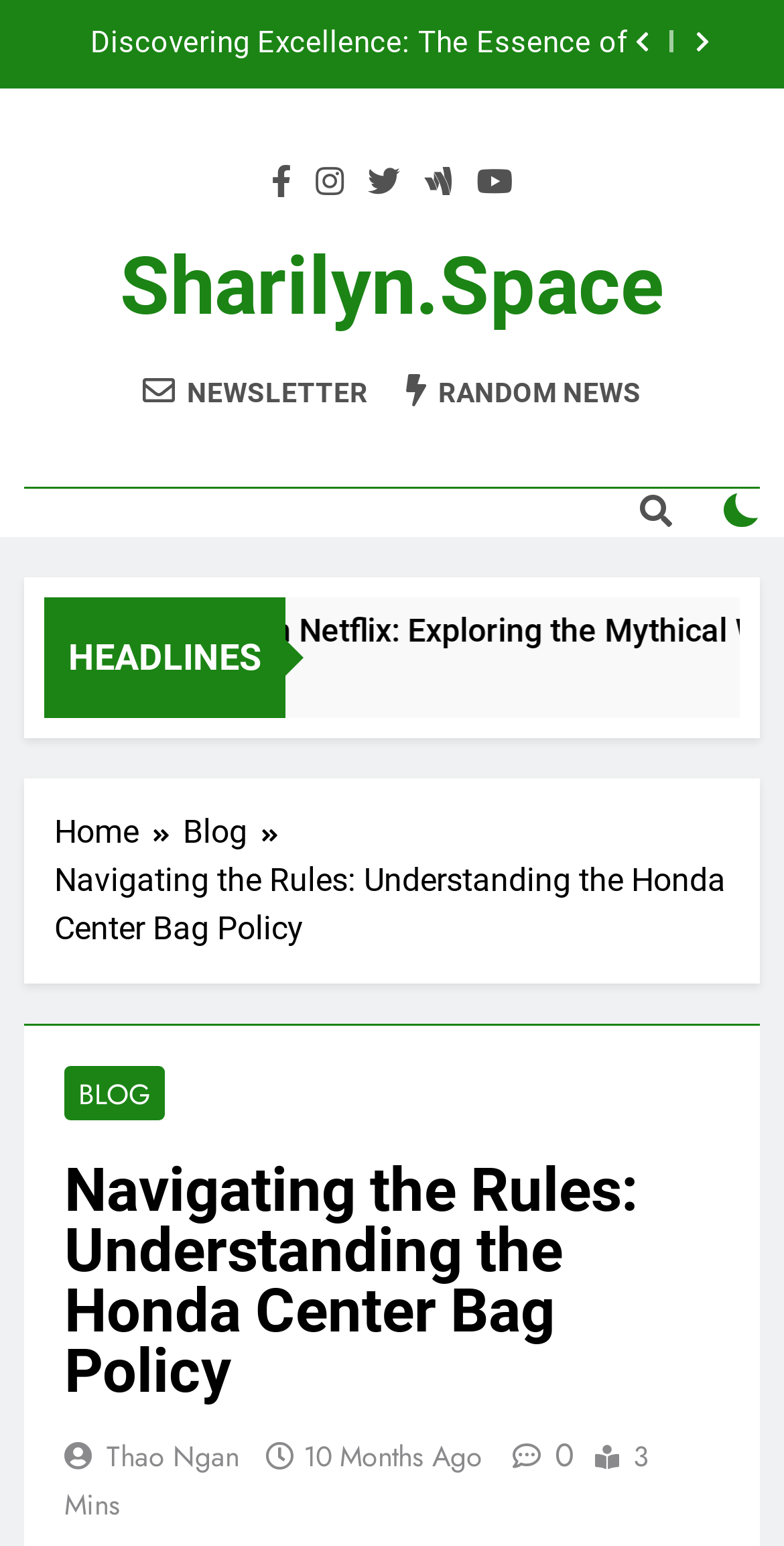Use a single word or phrase to answer this question: 
How long does it take to read this article?

3 Mins